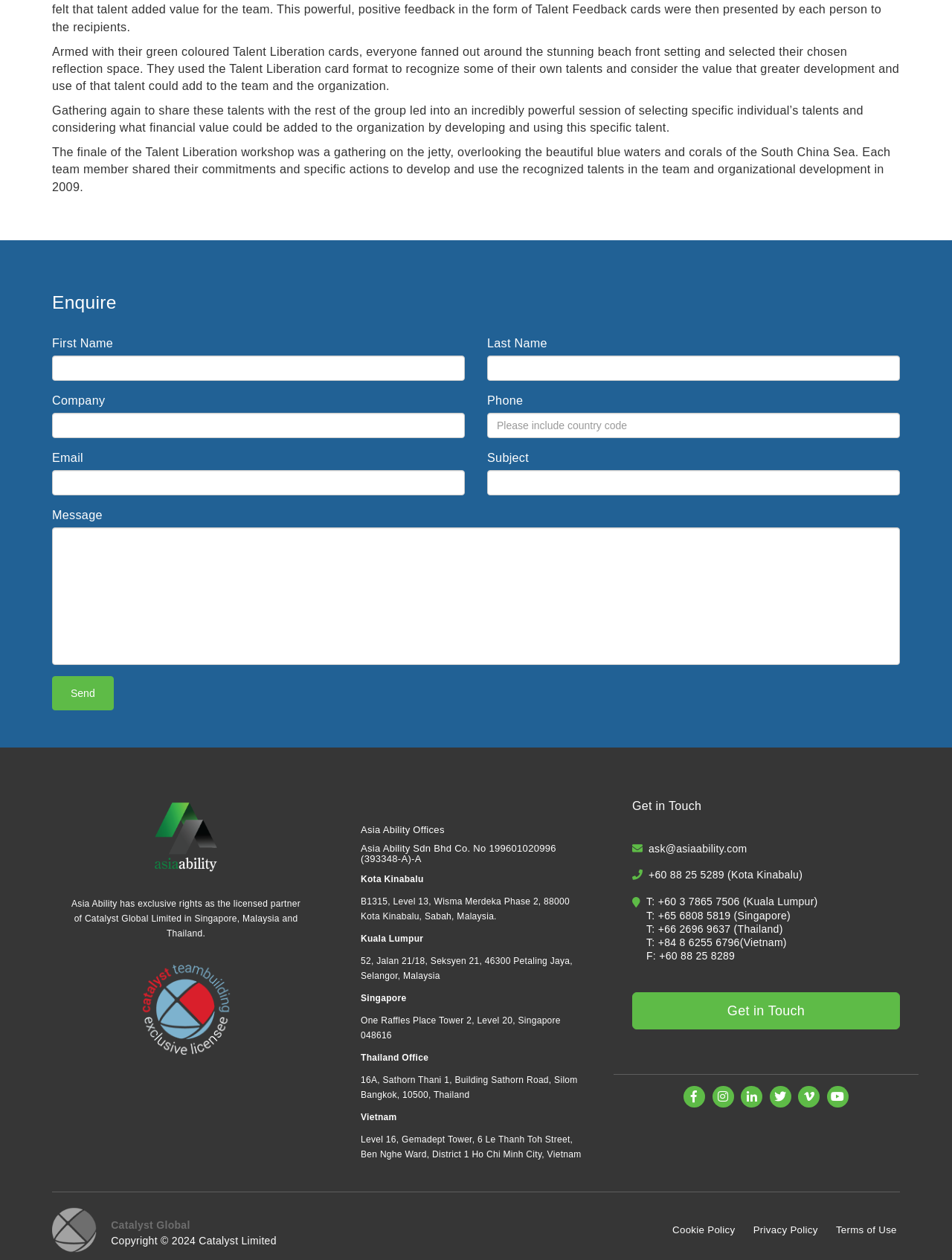Identify the bounding box coordinates of the element to click to follow this instruction: 'Find us on Facebook'. Ensure the coordinates are four float values between 0 and 1, provided as [left, top, right, bottom].

[0.718, 0.862, 0.741, 0.879]